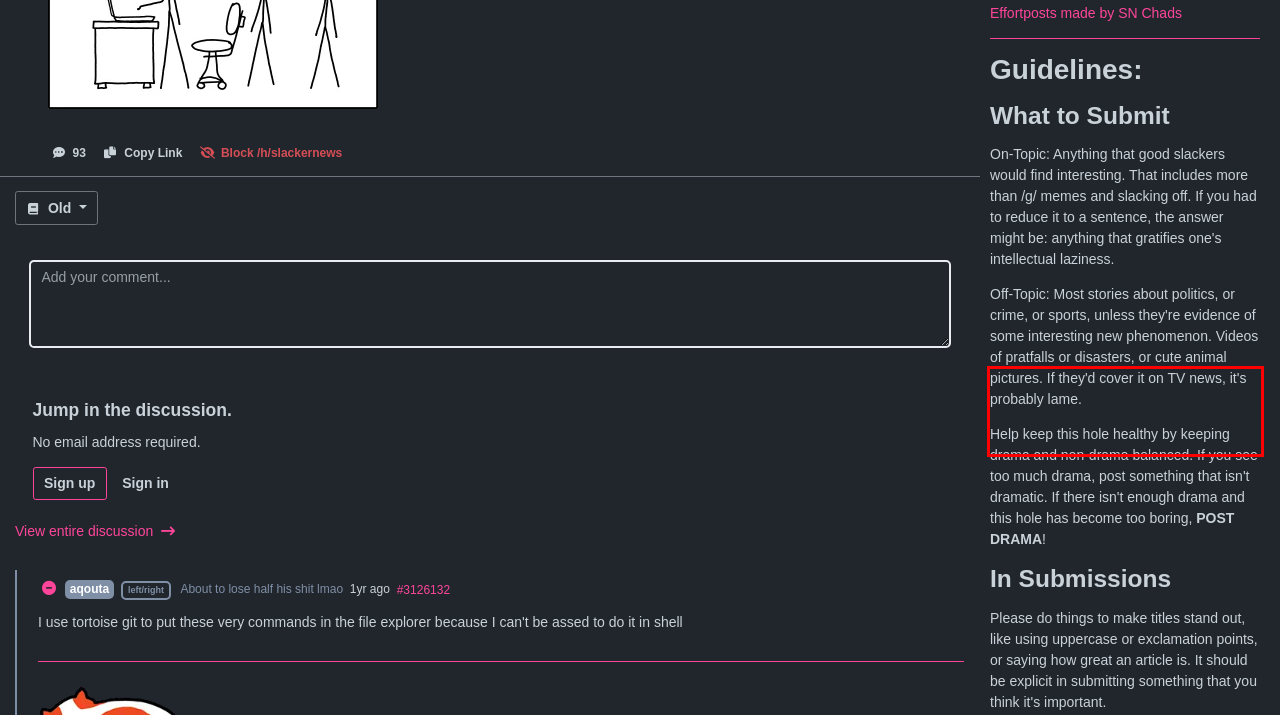Perform OCR on the text inside the red-bordered box in the provided screenshot and output the content.

Be snarky. Don't be kind. Have fun banter; don't be a dork. Please don't use big words like "fulminate". Please sneed at the rest of the community.